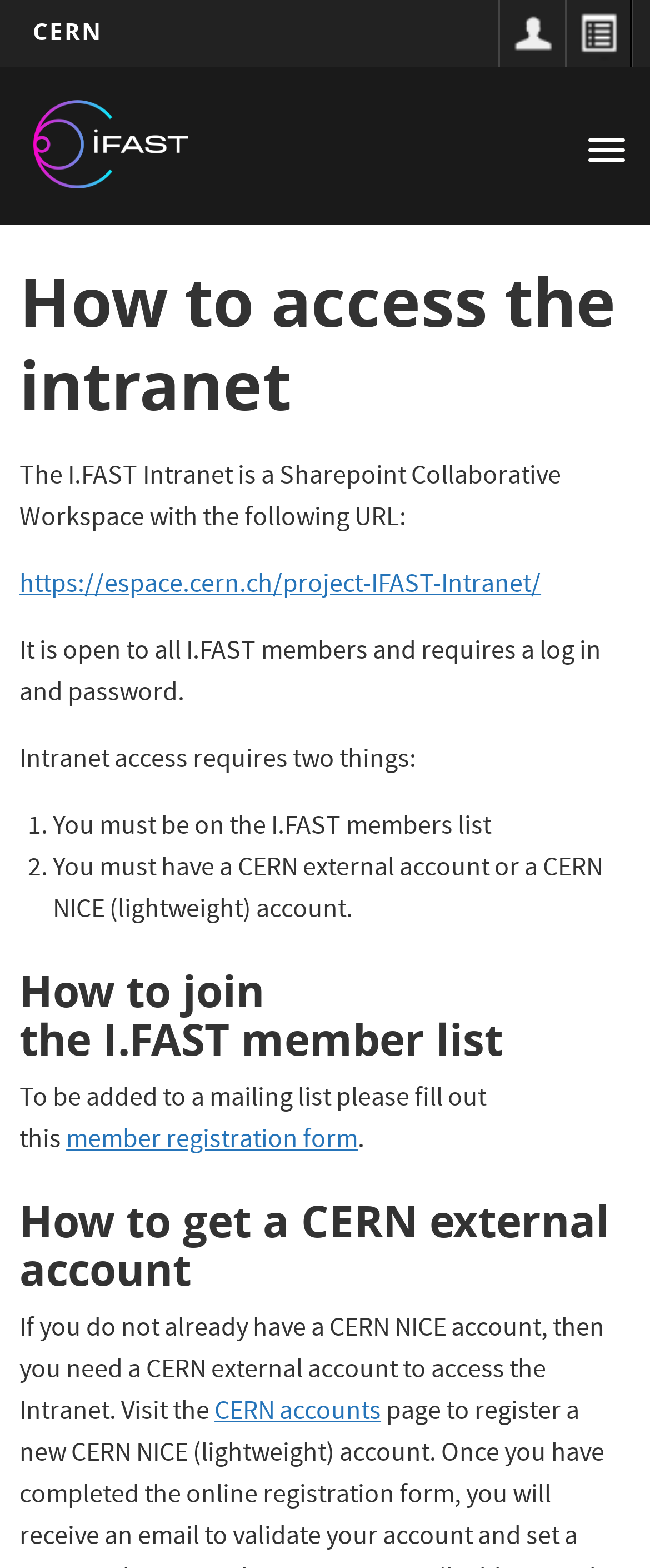What is the URL of the I.FAST Intranet?
Carefully analyze the image and provide a thorough answer to the question.

The URL of the I.FAST Intranet is provided in the text as a link, 'https://espace.cern.ch/project-IFAST-Intranet/'